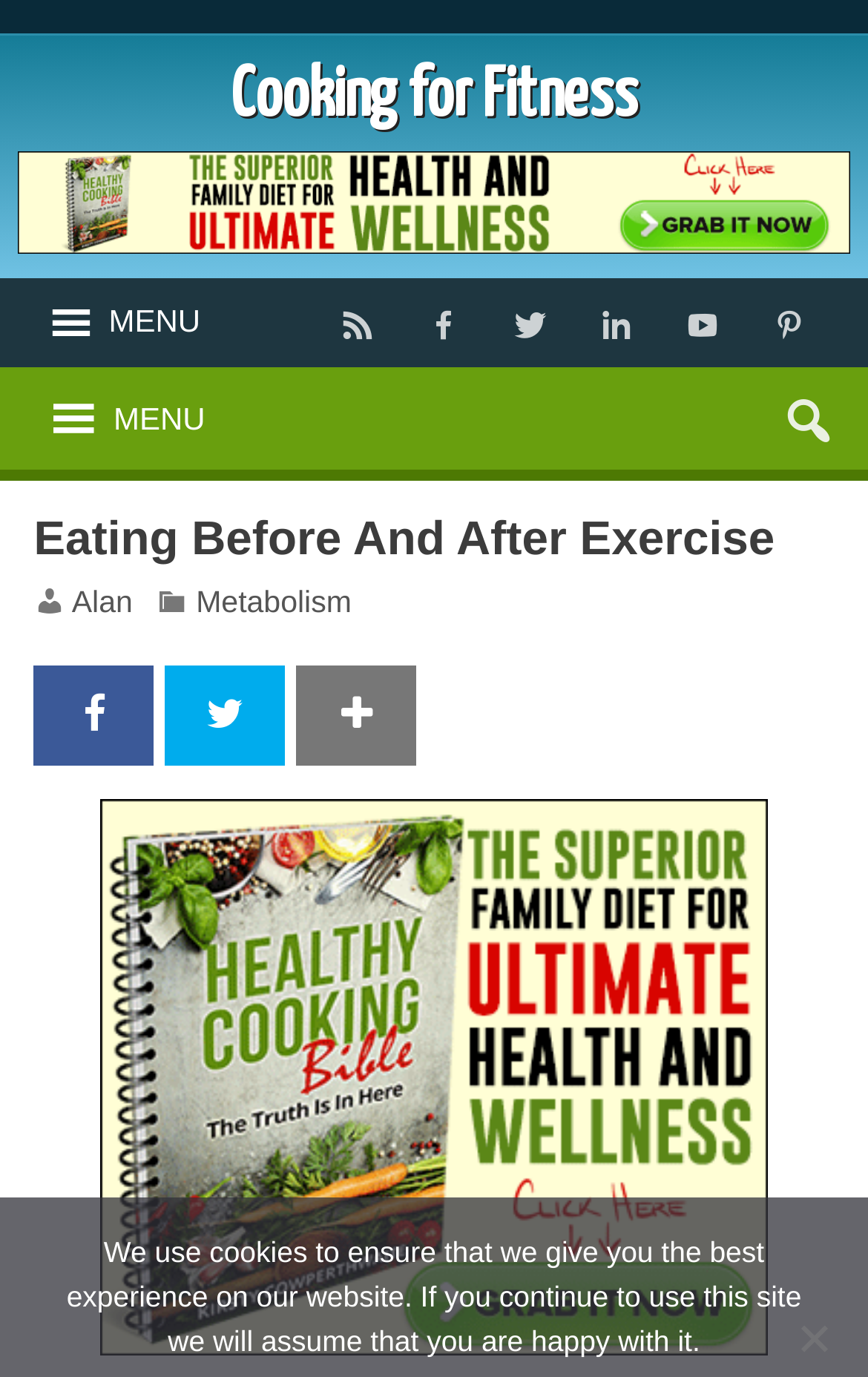Look at the image and write a detailed answer to the question: 
What is the topic of the main content?

The main content is focused on 'Eating Before And After Exercise' as indicated by the heading with the same text.